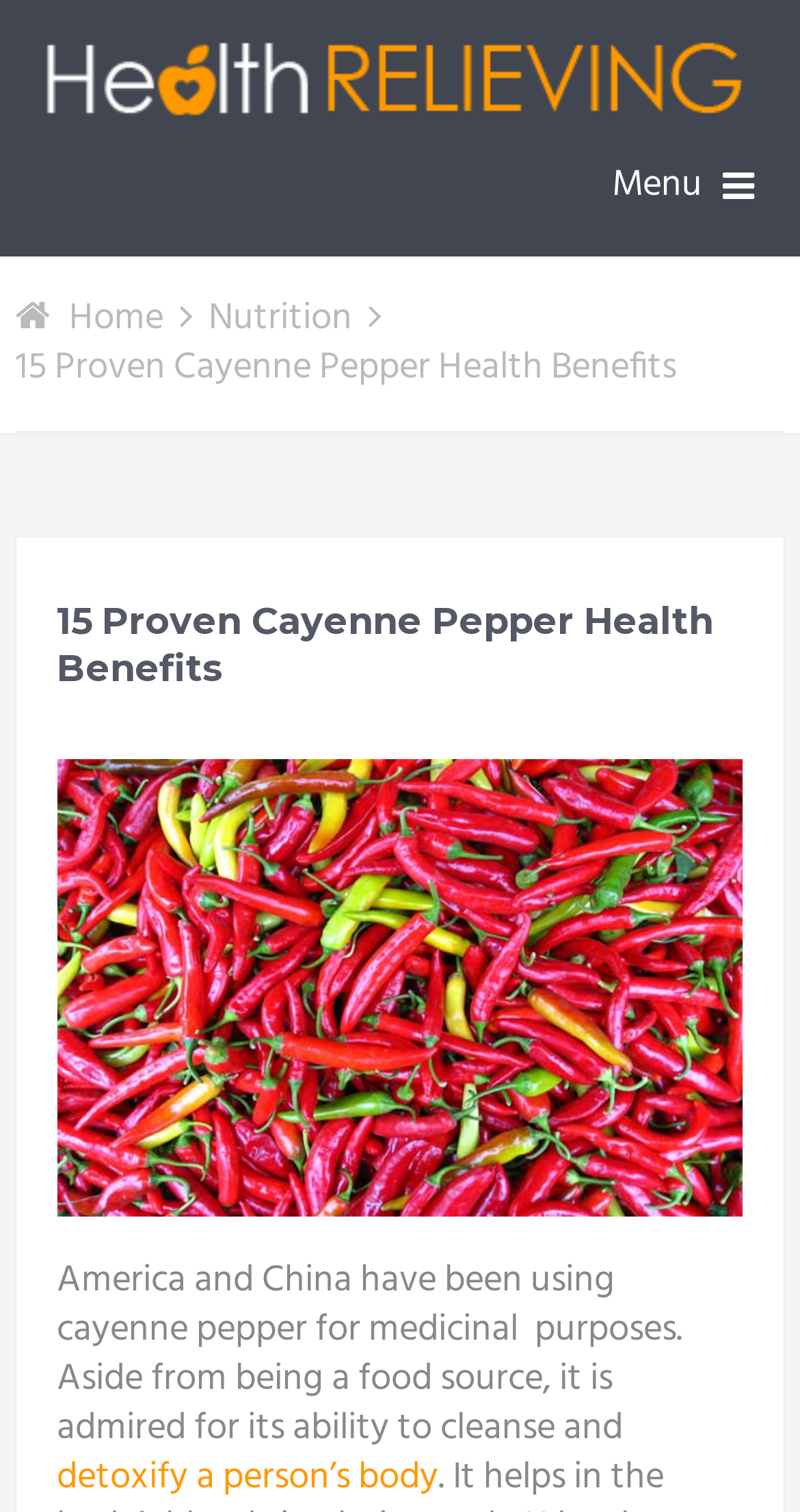Please determine the bounding box coordinates for the element with the description: "detoxify a person’s body".

[0.071, 0.958, 0.548, 0.997]